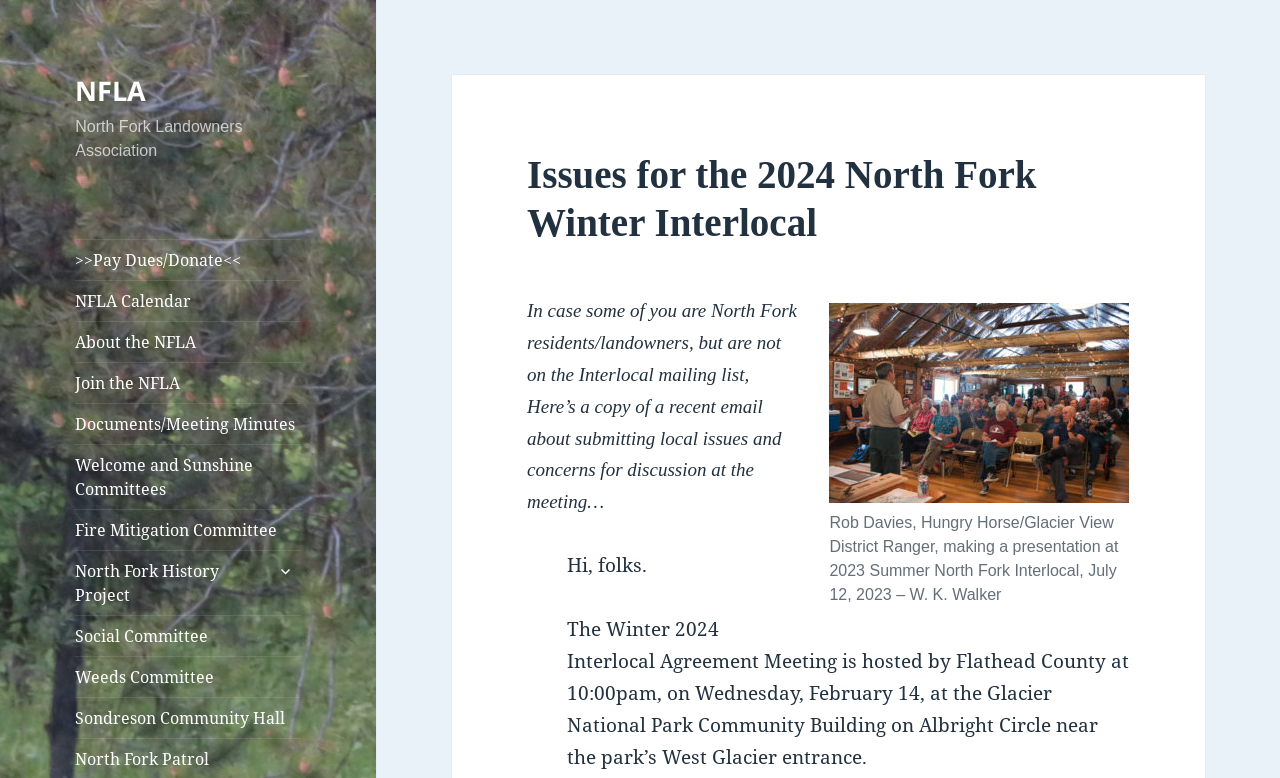What is the location of the Winter 2024 Interlocal Agreement Meeting?
Look at the screenshot and respond with a single word or phrase.

Glacier National Park Community Building